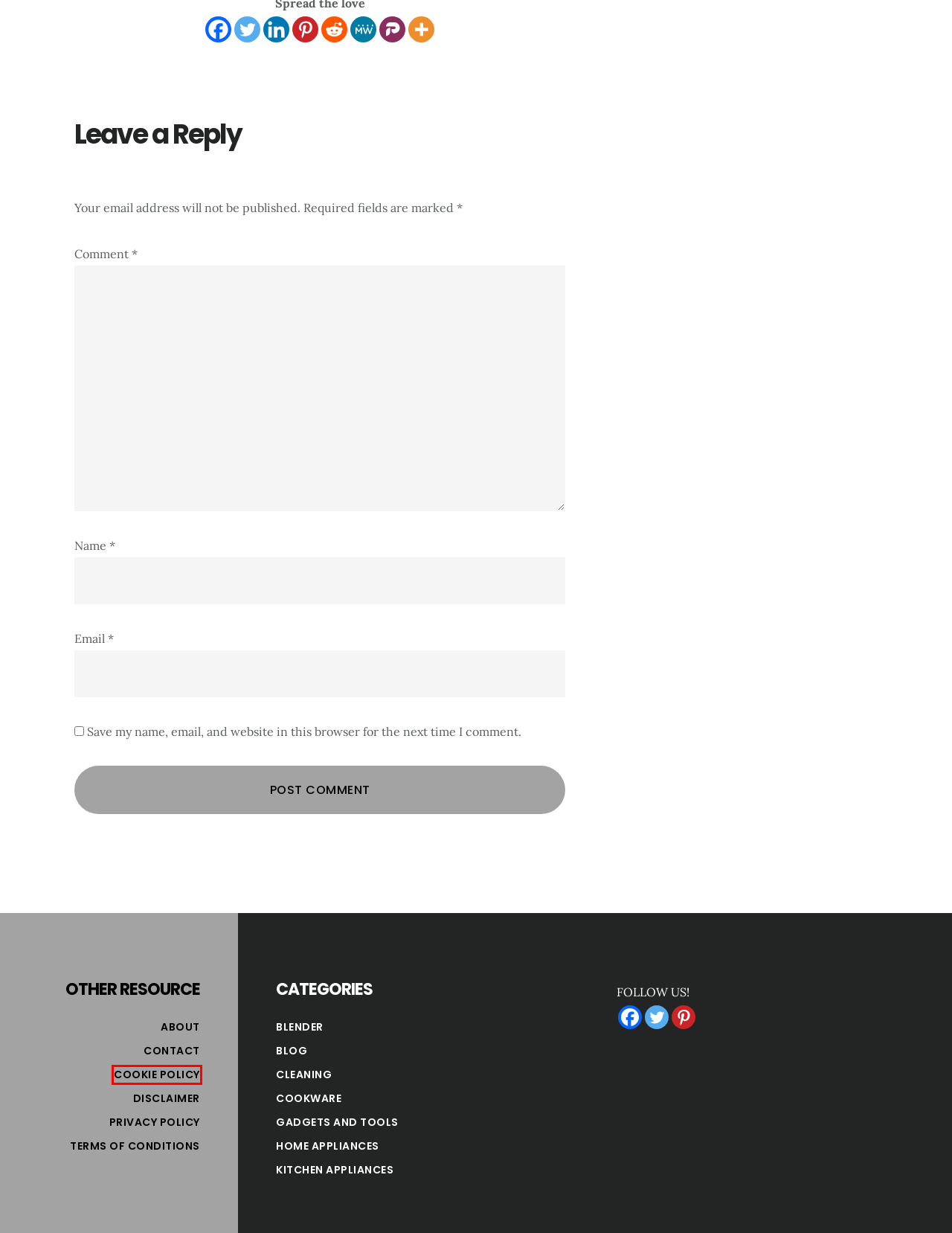Consider the screenshot of a webpage with a red bounding box and select the webpage description that best describes the new page that appears after clicking the element inside the red box. Here are the candidates:
A. Contact - Kitchen Rank
B. Disclaimer - Kitchen Rank
C. Gadgets and Tools Archives - Kitchen Rank
D. Cookie Policy - Kitchen Rank
E. Home Appliances Archives - Kitchen Rank
F. Privacy Policy - Kitchen Rank
G. Cookware Archives - Kitchen Rank
H. Terms of Conditions - Kitchen Rank

D